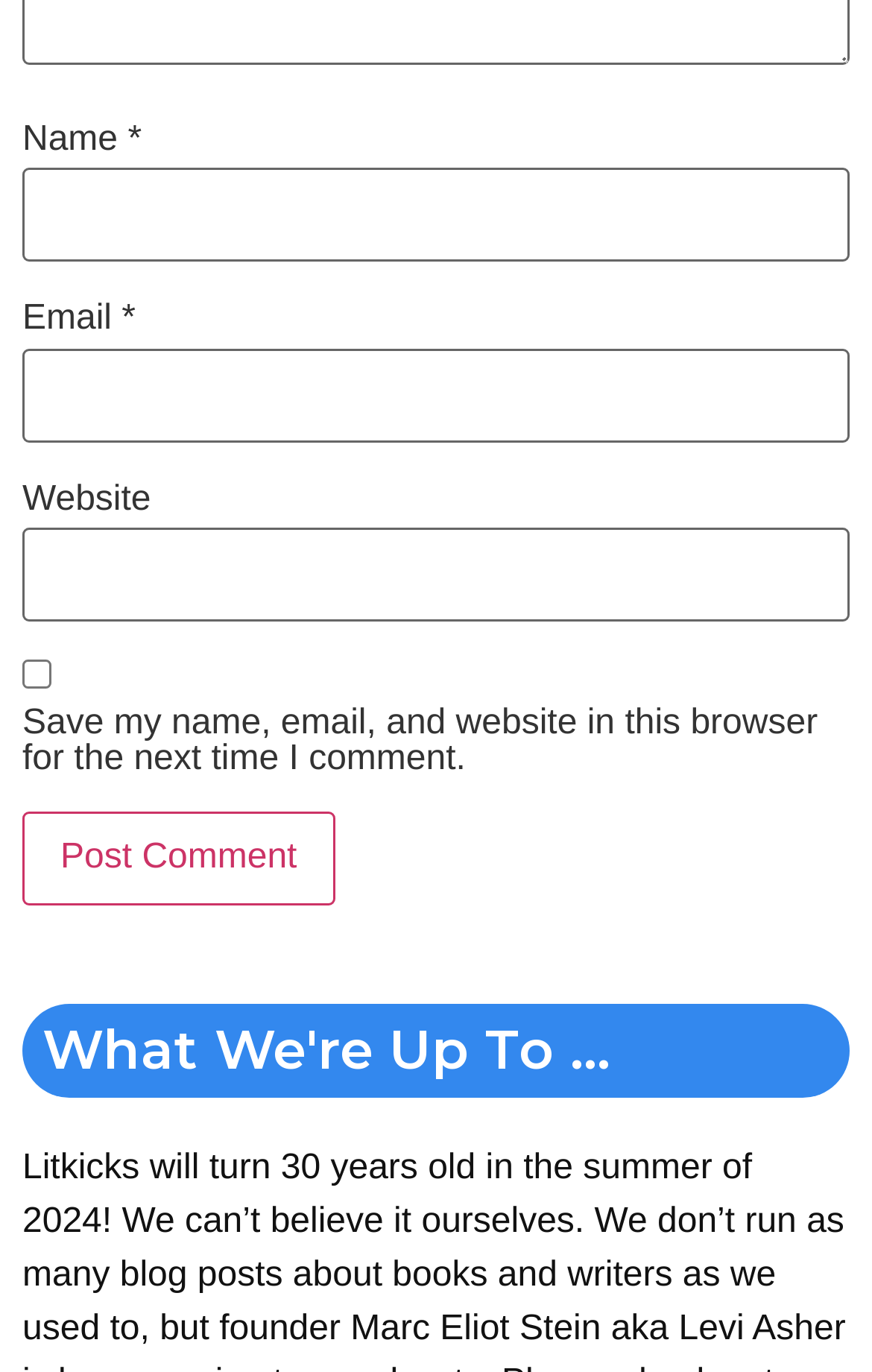Provide a brief response in the form of a single word or phrase:
Is the 'Website' textbox required?

No